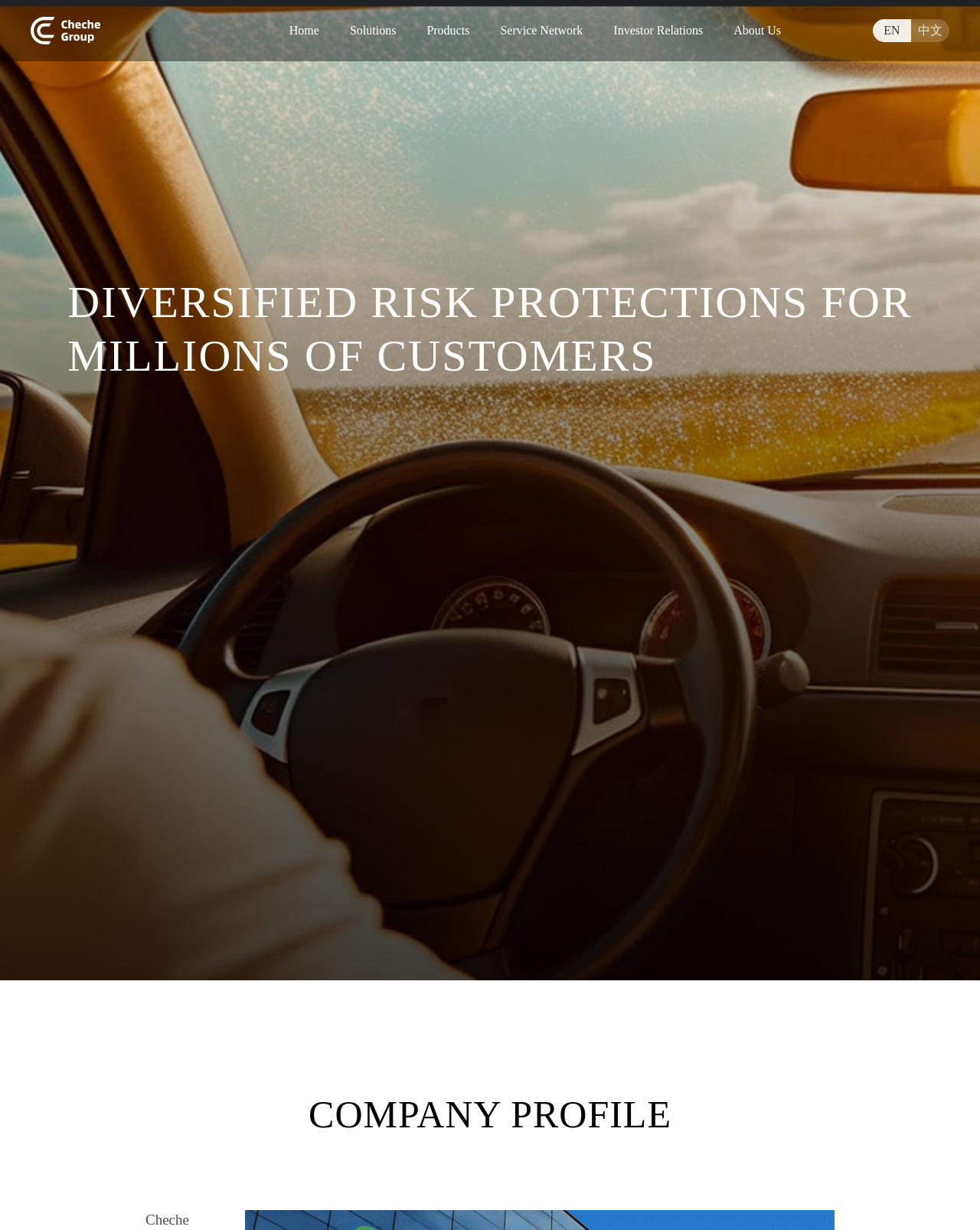What is the company name?
Please provide a single word or phrase based on the screenshot.

CHECHE